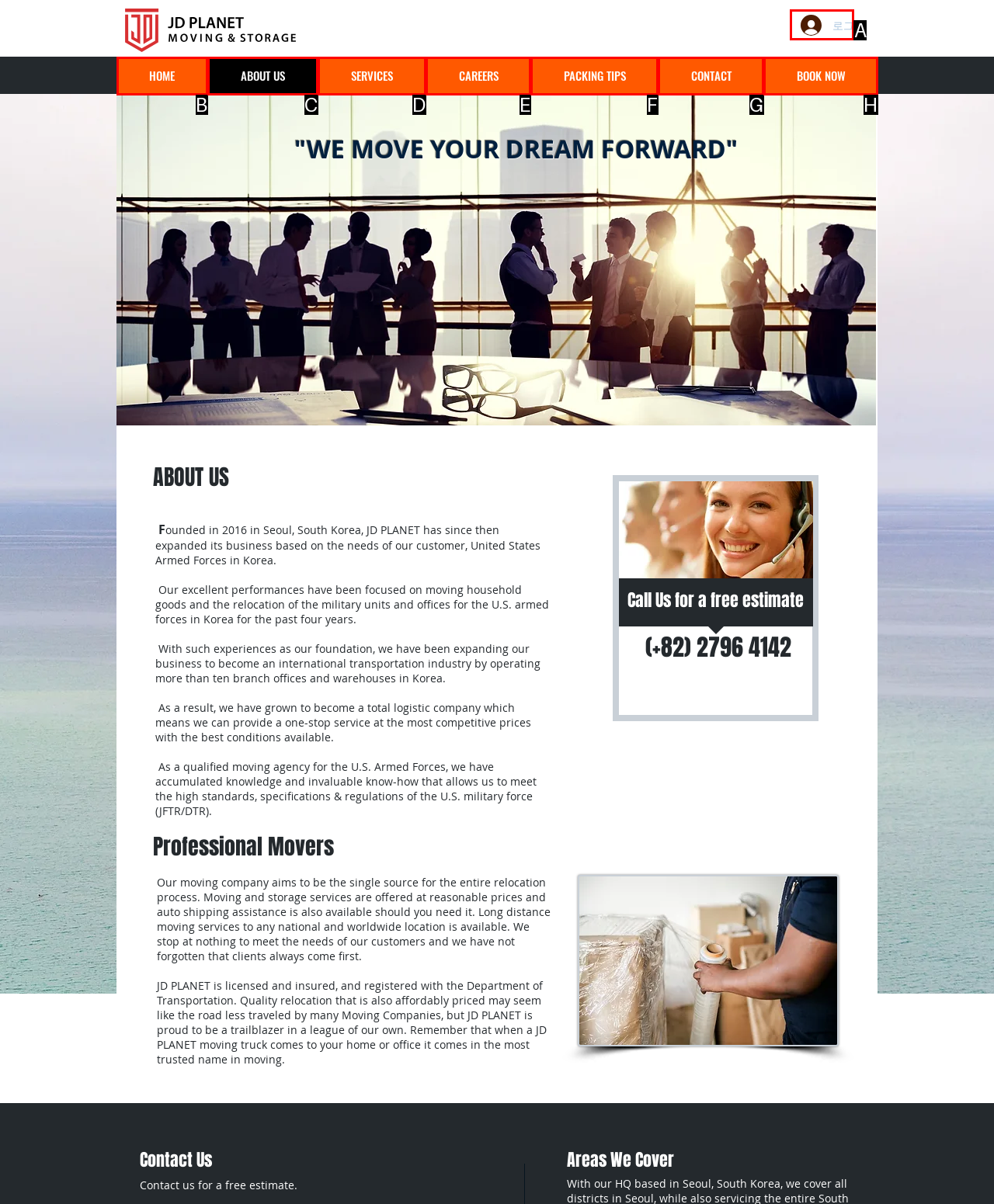Identify the HTML element to click to execute this task: Click the login button Respond with the letter corresponding to the proper option.

A